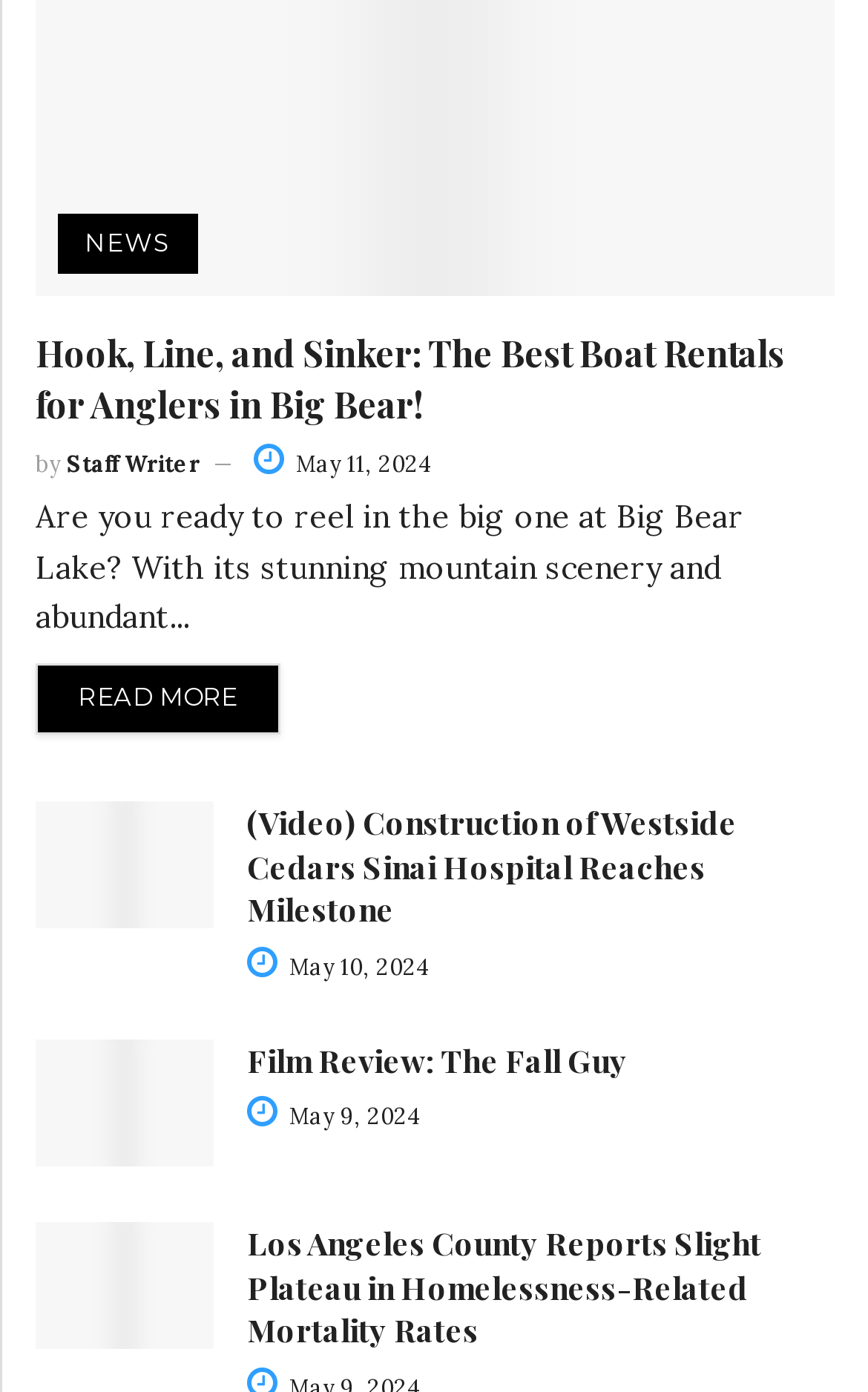Locate the bounding box of the UI element with the following description: "Contact Us".

None